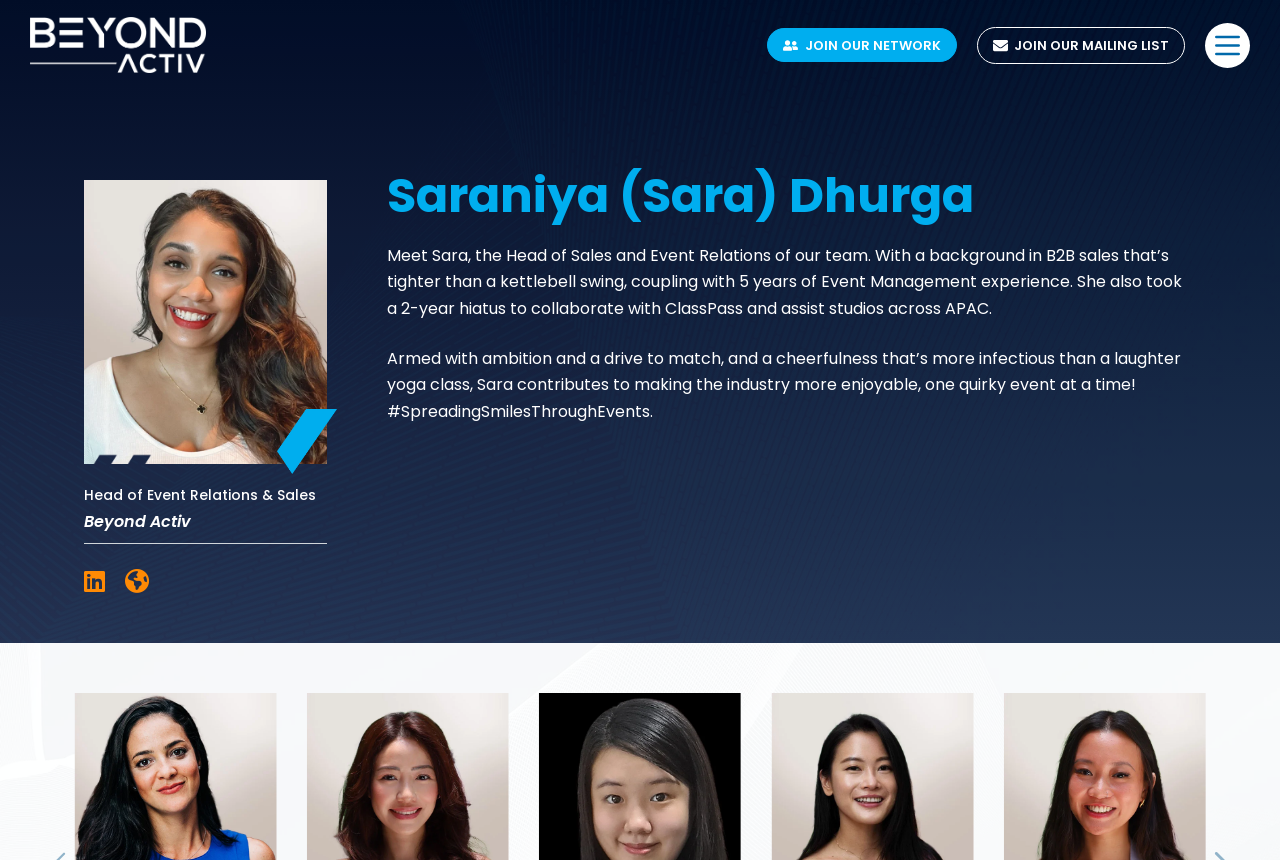Extract the heading text from the webpage.

Saraniya (Sara) Dhurga